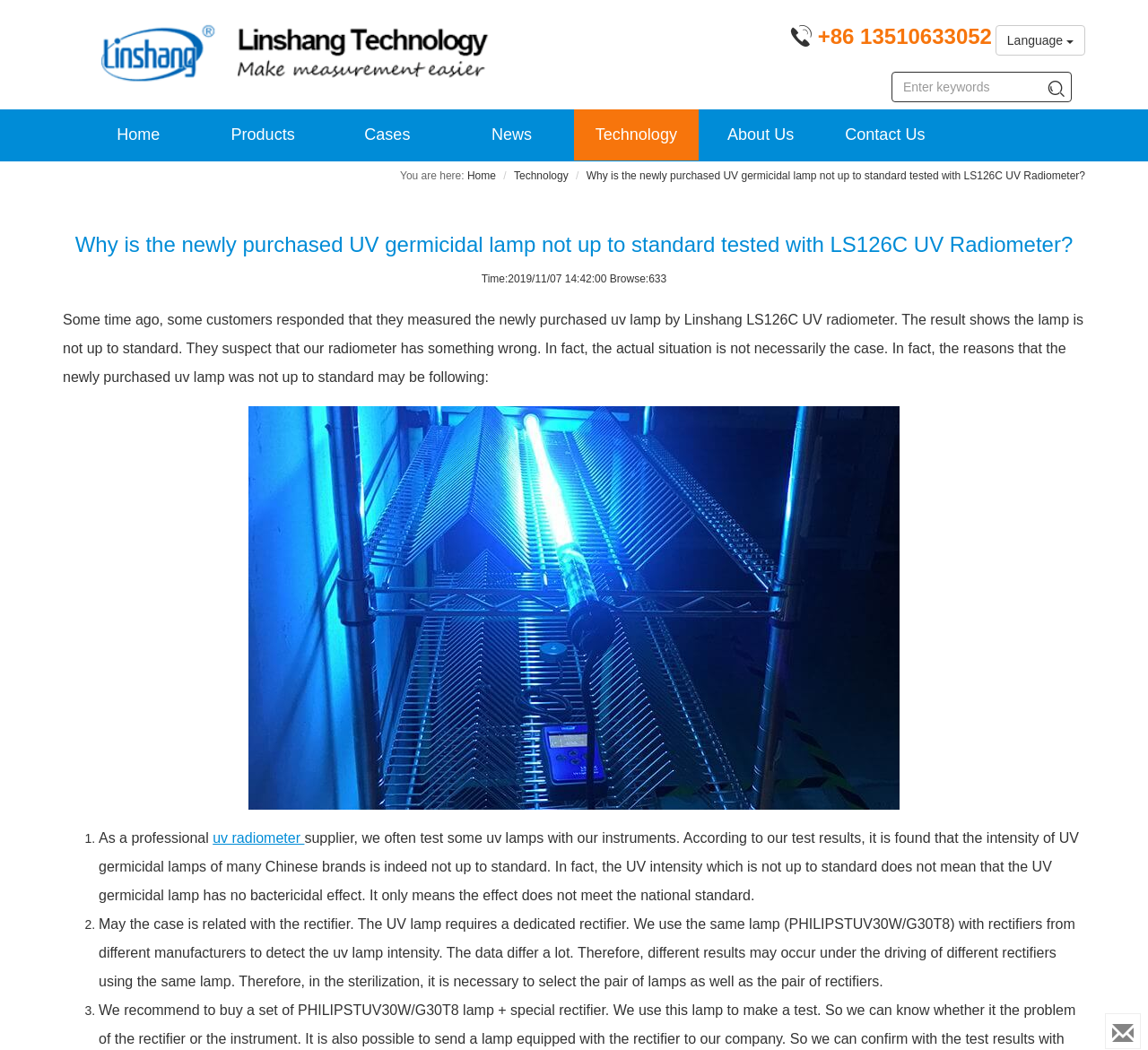From the given element description: "Contact Us", find the bounding box for the UI element. Provide the coordinates as four float numbers between 0 and 1, in the order [left, top, right, bottom].

[0.717, 0.104, 0.825, 0.153]